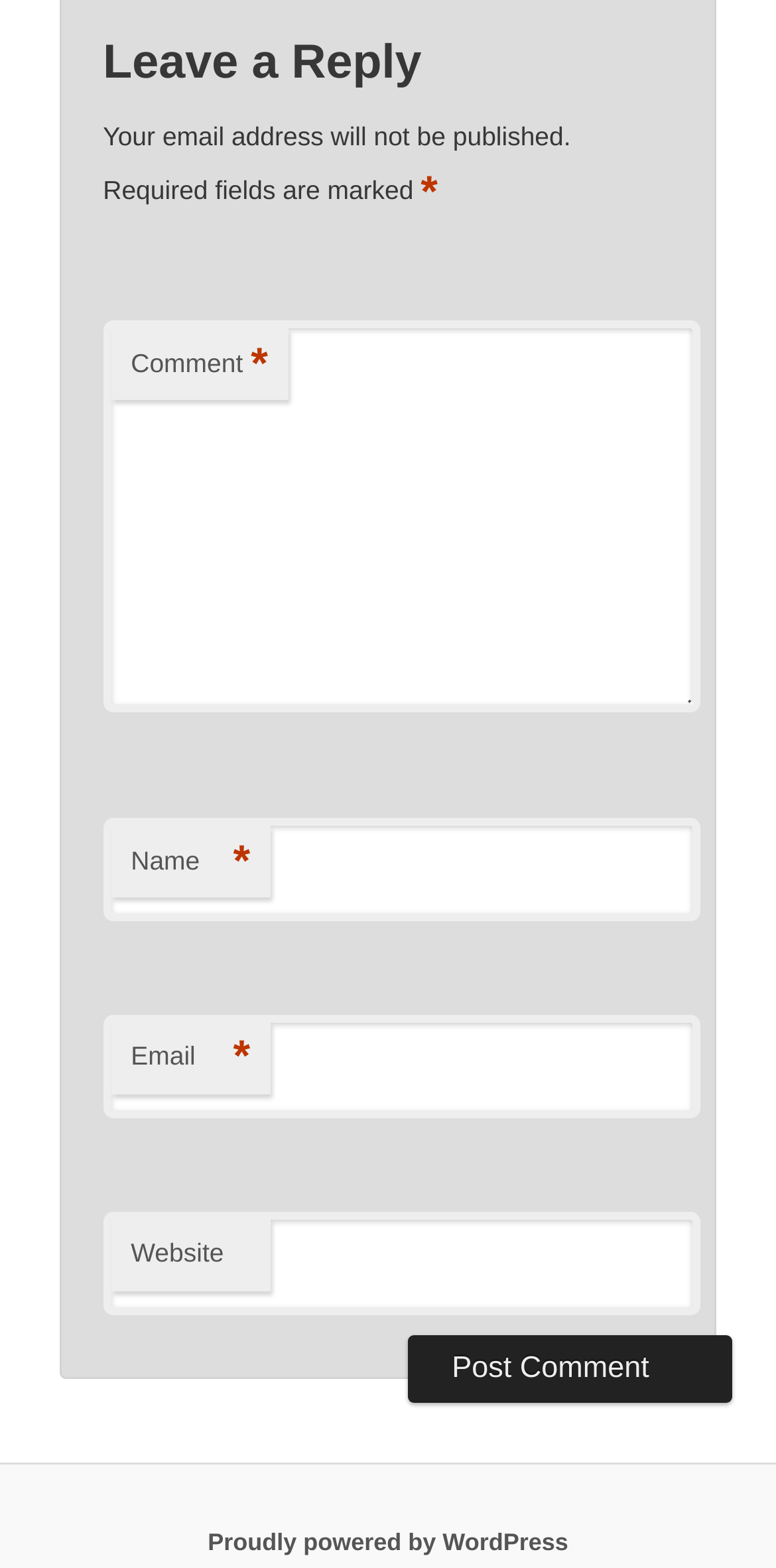Using the description "parent_node: Comment name="comment"", locate and provide the bounding box of the UI element.

[0.133, 0.205, 0.902, 0.455]